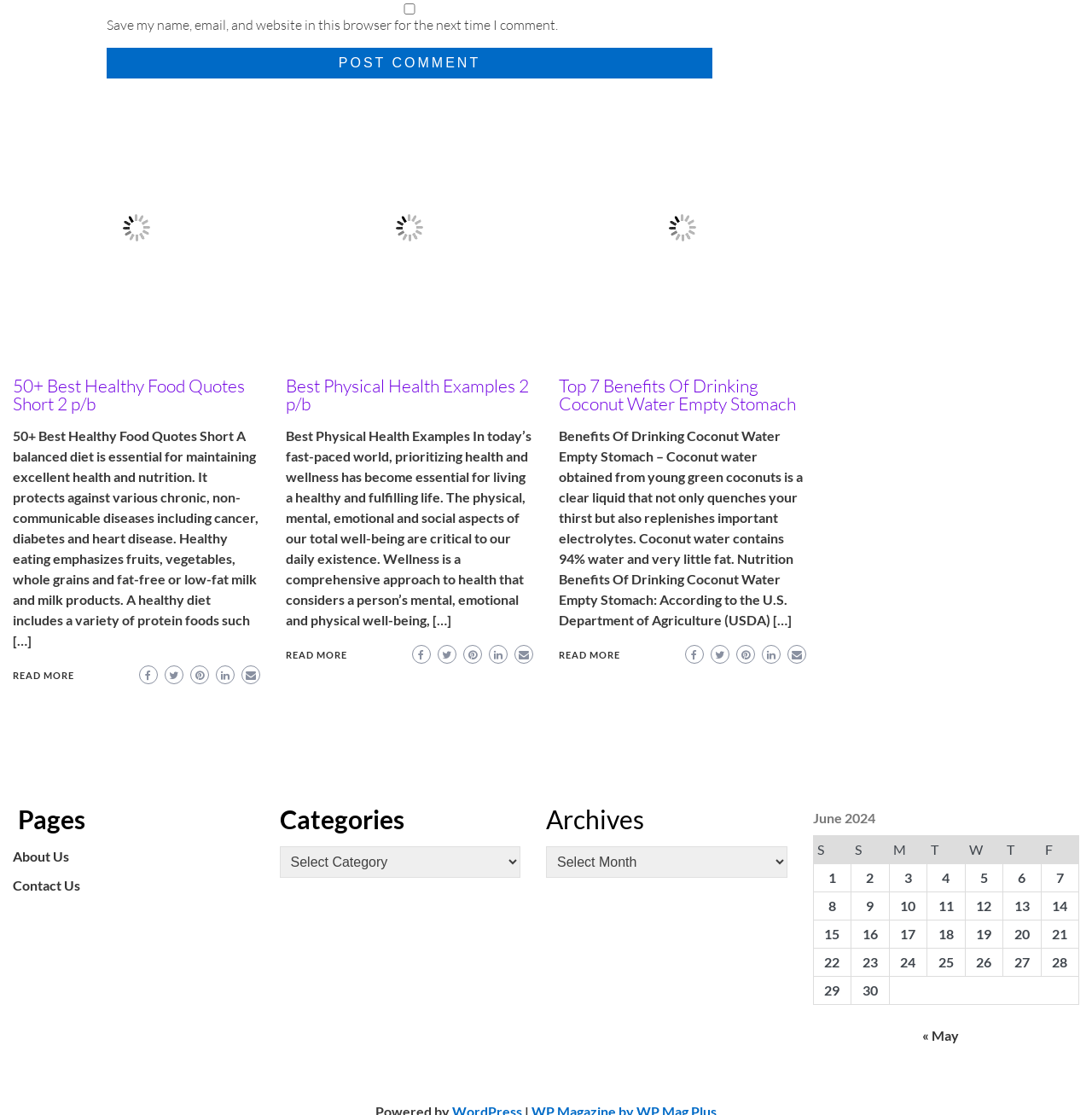Please provide the bounding box coordinate of the region that matches the element description: « May. Coordinates should be in the format (top-left x, top-left y, bottom-right x, bottom-right y) and all values should be between 0 and 1.

[0.845, 0.921, 0.878, 0.935]